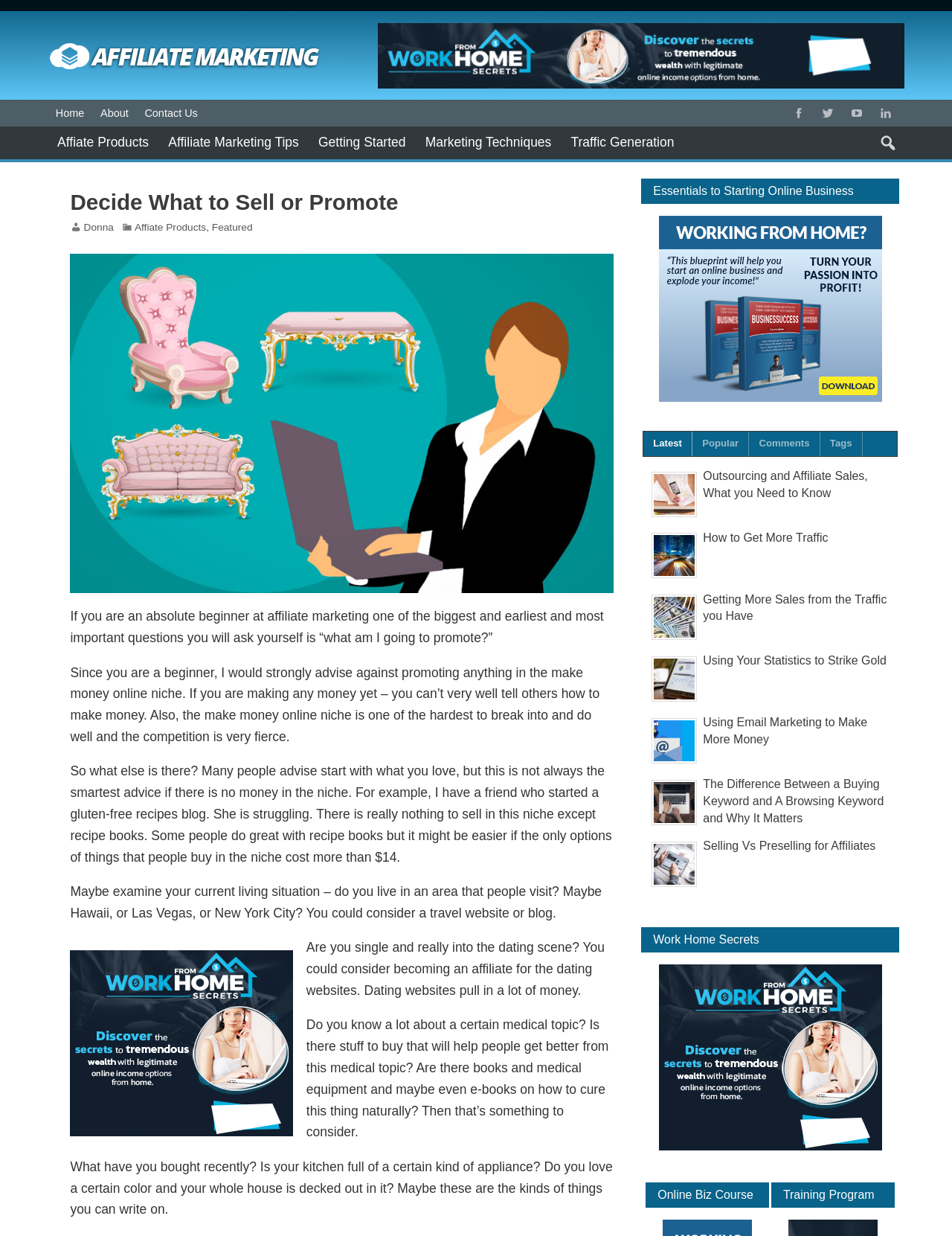Explain the webpage in detail.

This webpage is focused on affiliate marketing, with a prominent link to "Affiliate Marketing" at the top left corner, accompanied by an image. The page is divided into several sections, with a search bar located at the top right corner.

The main content of the page is a lengthy article that discusses the importance of deciding what to sell or promote in affiliate marketing. The article is divided into several paragraphs, with headings and subheadings that break up the text. The content is informative and conversational, with the author sharing their personal experience and advice on how to get started with affiliate marketing.

To the left of the article, there is a sidebar with several links to related topics, including "Affiliate Products", "Affiliate Marketing Tips", "Getting Started", "Marketing Techniques", and "Traffic Generation". There are also links to social media platforms, including Facebook, Twitter, YouTube, and LinkedIn.

Below the article, there are several sections that appear to be related to online business and affiliate marketing. These sections include "Essentials to Starting Online Business", "Work Home Secrets", "Online Biz Course", and "Training Program". Each section has a heading and a link to a related topic, accompanied by an image.

Throughout the page, there are several images, including a prominent image at the top of the page with the text "Work from Home Secrets". There are also several links to external resources, including "Donna" and "Featured". Overall, the page appears to be a resource for individuals interested in learning more about affiliate marketing and starting an online business.